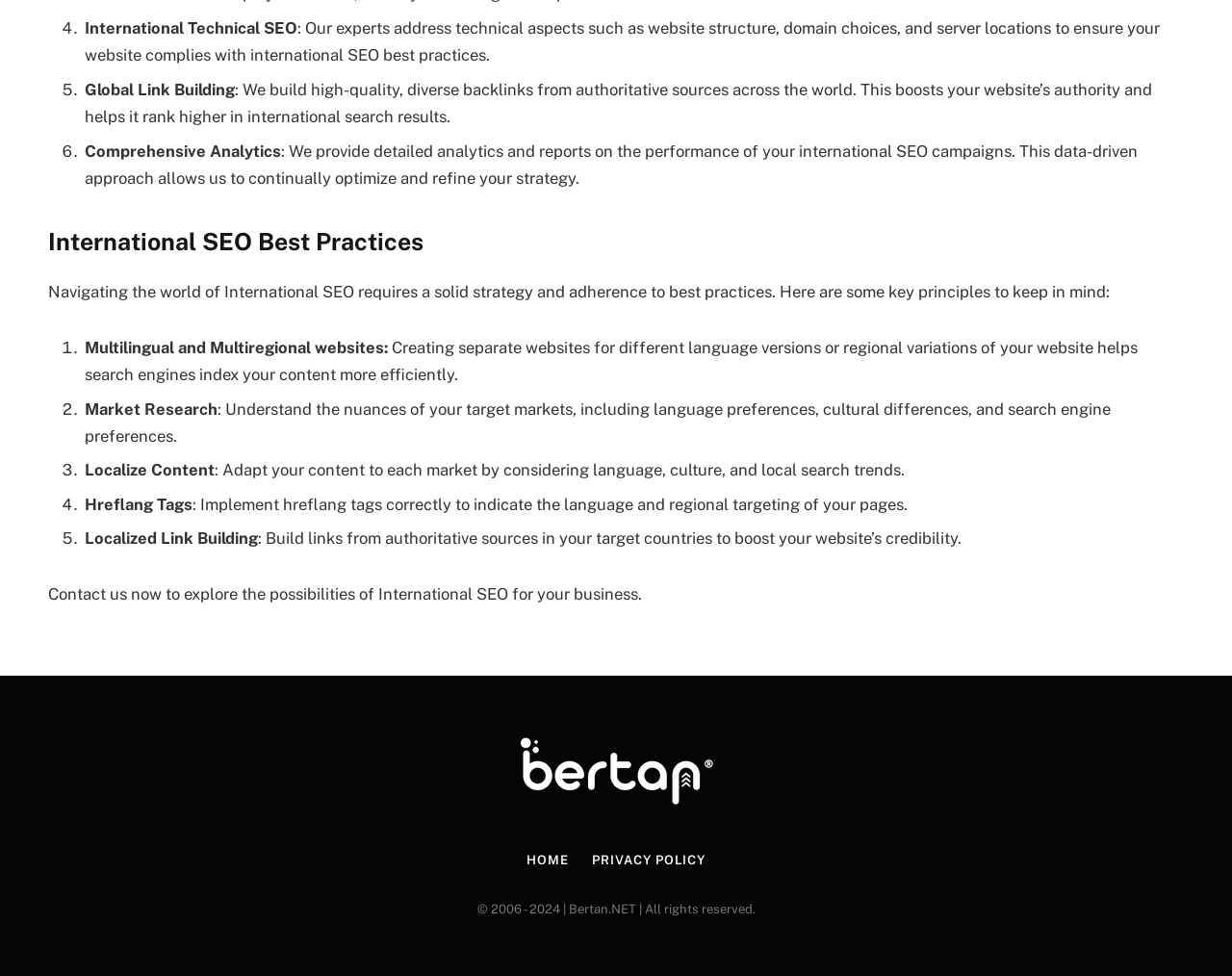How many international SEO best practices are listed?
Using the visual information, respond with a single word or phrase.

5